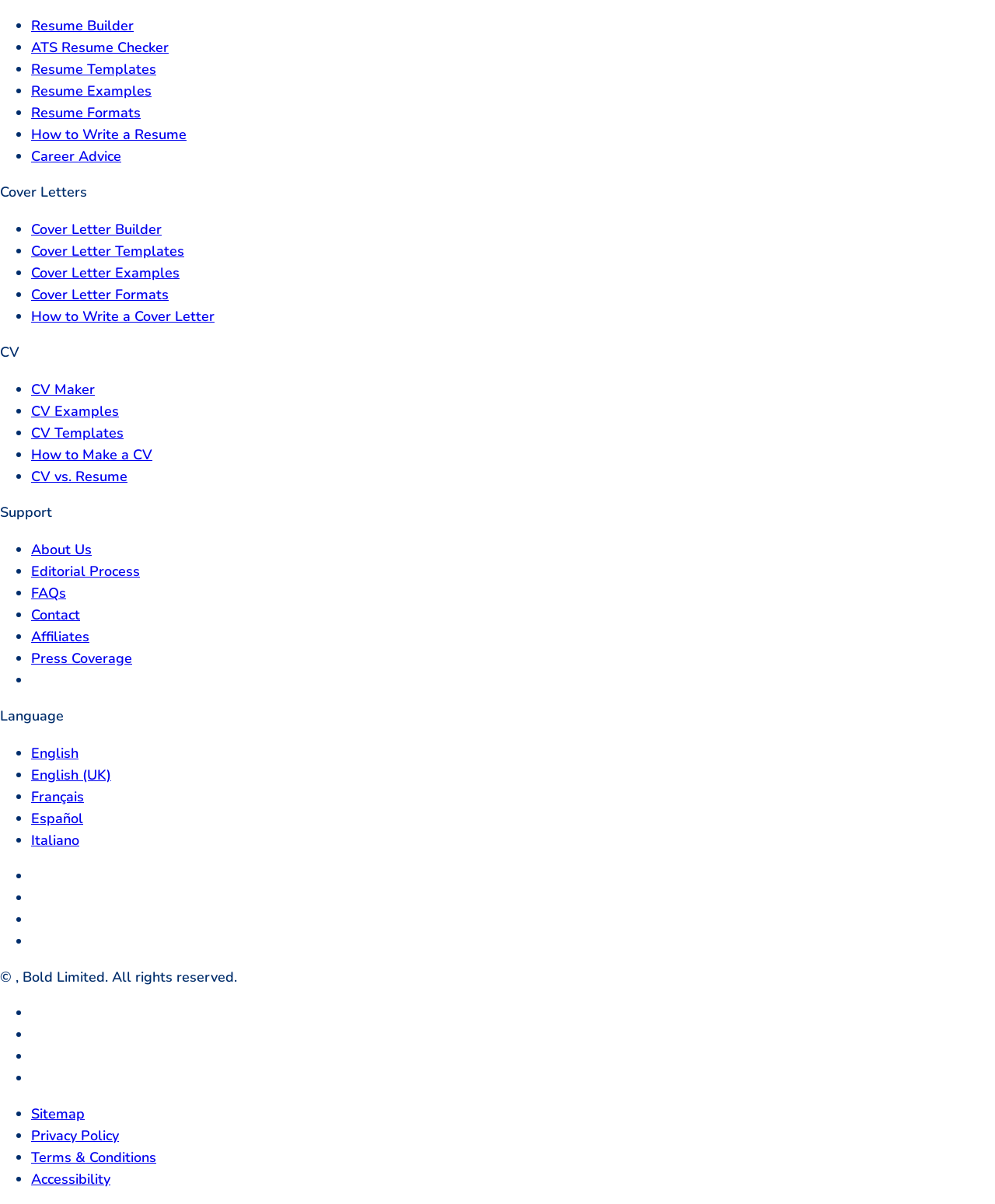What is the last item in the footer?
Please answer the question as detailed as possible.

I looked at the footer of the webpage and found that the last item is a link to the 'Sitemap'.